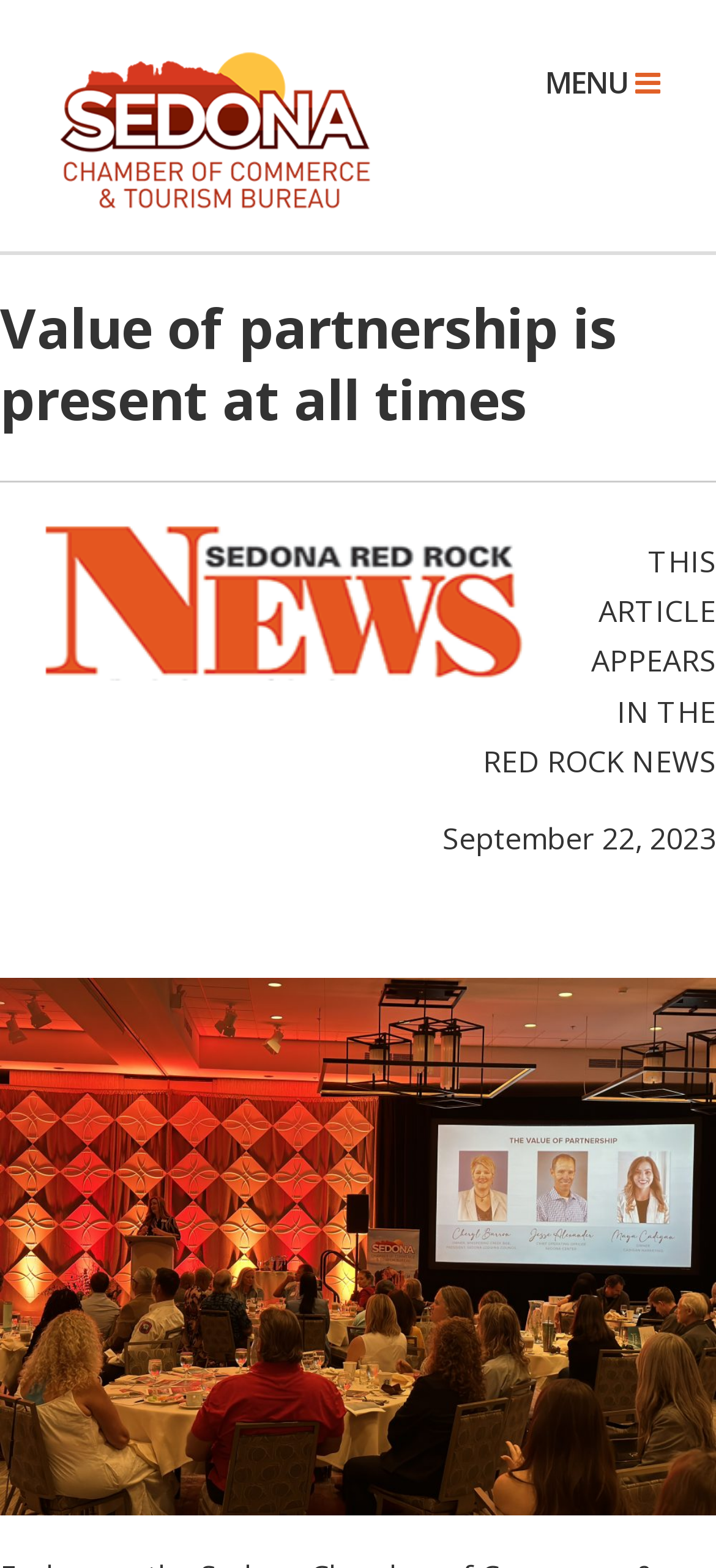Extract the bounding box coordinates of the UI element described by: "Menu". The coordinates should include four float numbers ranging from 0 to 1, e.g., [left, top, right, bottom].

[0.762, 0.037, 0.923, 0.069]